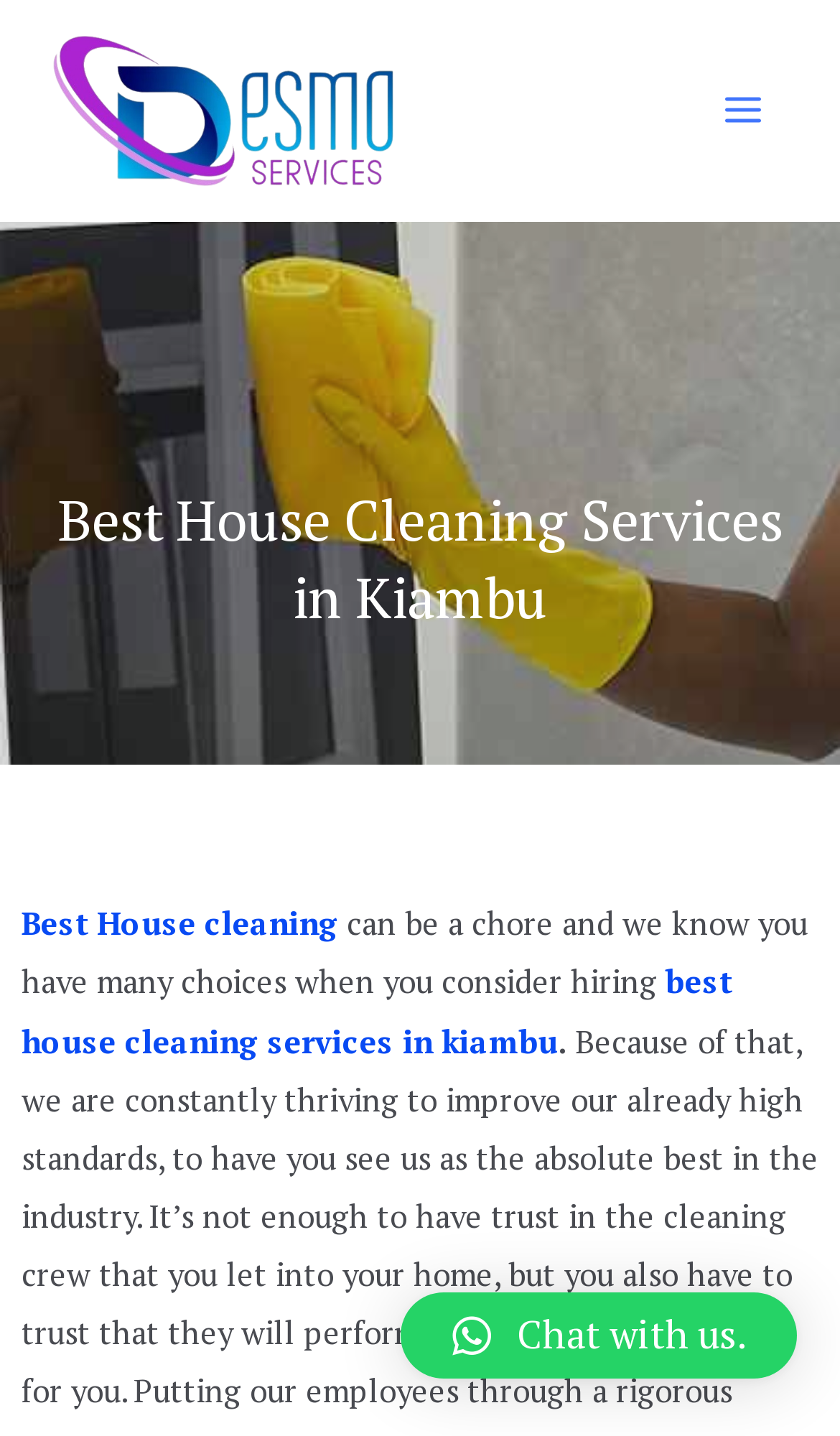Identify the bounding box for the described UI element. Provide the coordinates in (top-left x, top-left y, bottom-right x, bottom-right y) format with values ranging from 0 to 1: Main Menu

[0.831, 0.046, 0.938, 0.108]